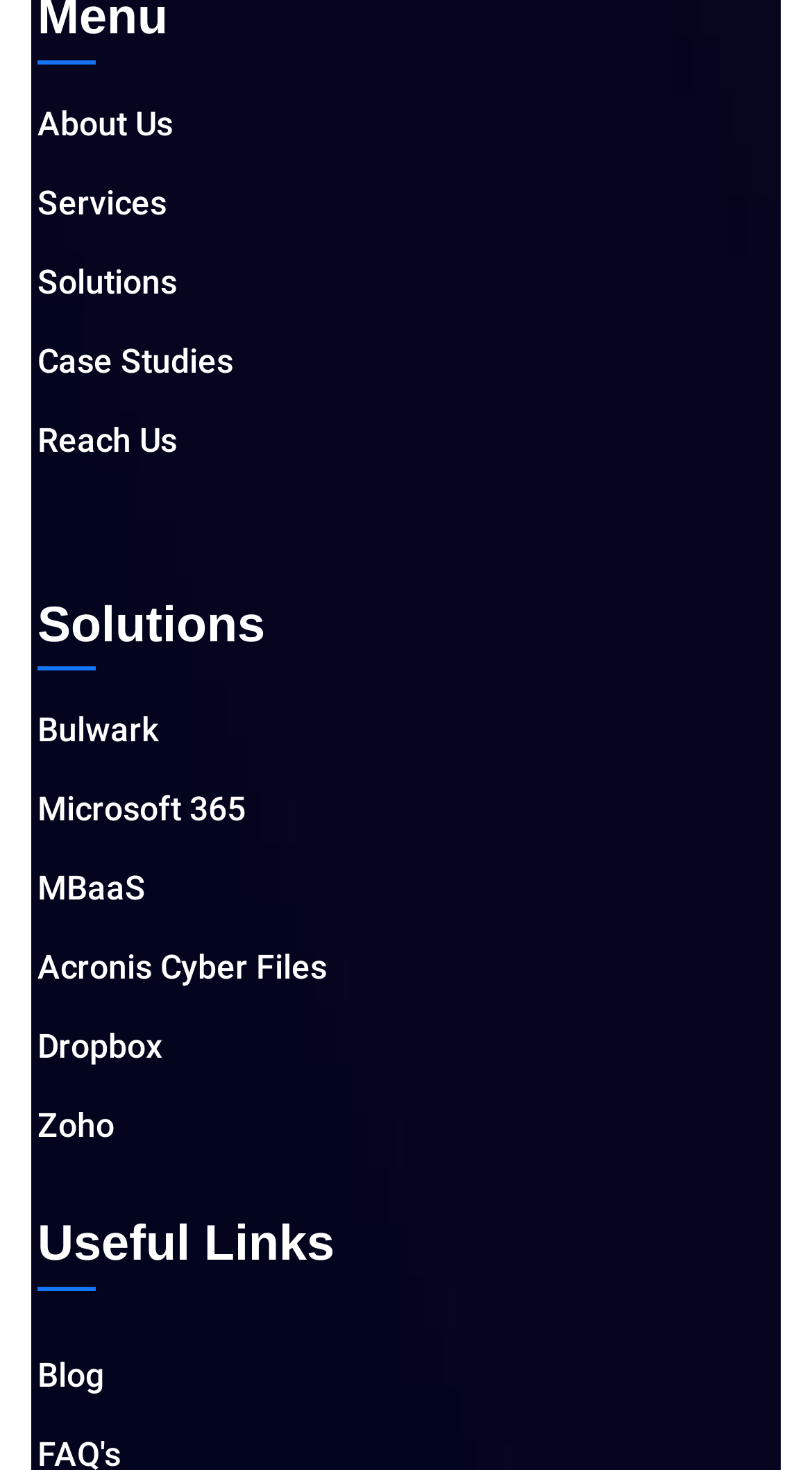Identify the coordinates of the bounding box for the element described below: "Acronis Cyber Files". Return the coordinates as four float numbers between 0 and 1: [left, top, right, bottom].

[0.046, 0.641, 0.954, 0.678]